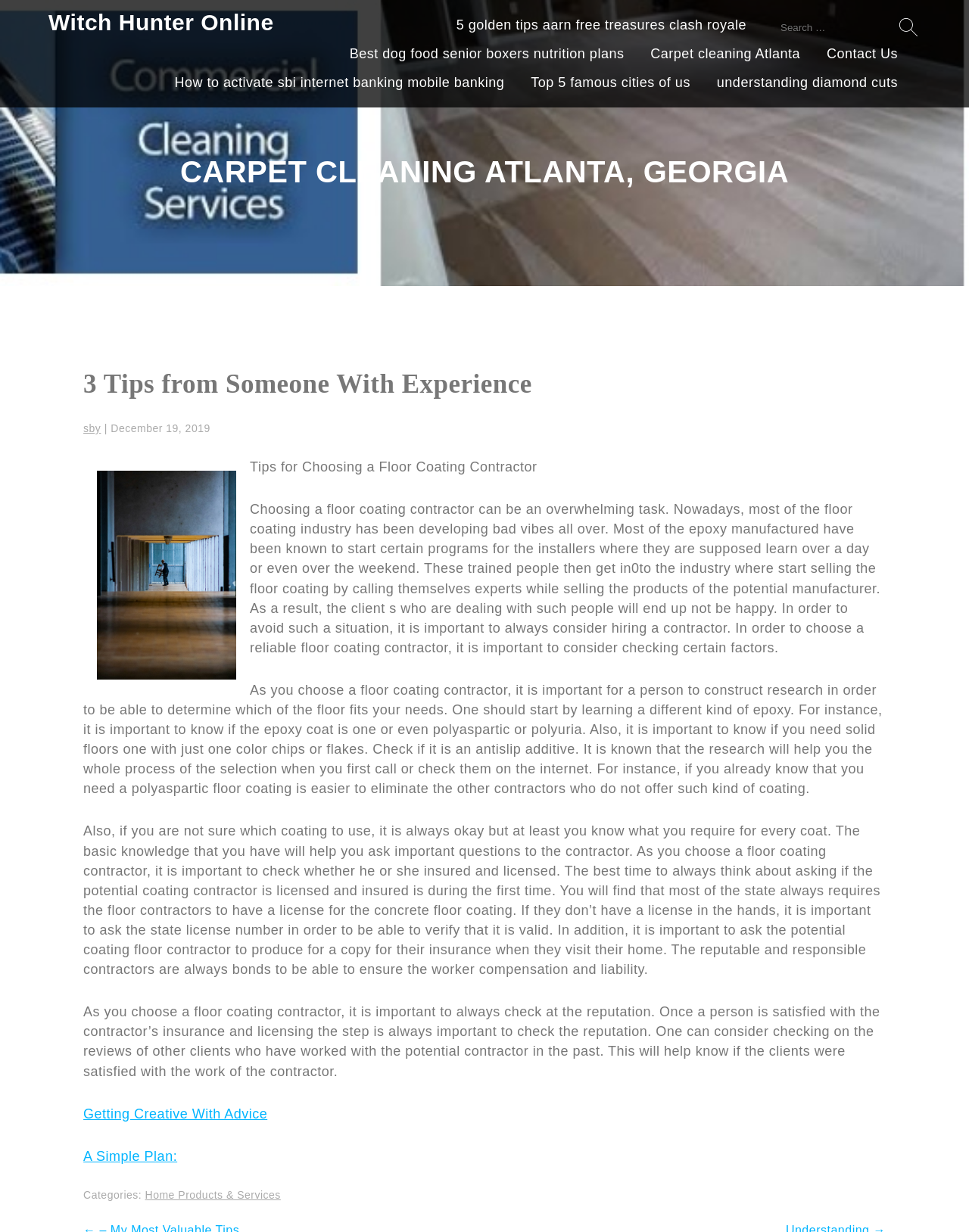Offer a thorough description of the webpage.

This webpage is about Witch Hunter Online, with a focus on providing tips and advice. At the top, there is a link to the website's homepage, "Witch Hunter Online", and a search bar with a placeholder text "Search for:". Below the search bar, there are several links to other articles, including "5 golden tips aarn free treasures clash royale", "Best dog food senior boxers nutrition plans", and "Carpet cleaning Atlanta".

The main content of the webpage is an article titled "3 Tips from Someone With Experience", which is divided into three sections. The first section discusses the importance of choosing a reliable floor coating contractor, citing the prevalence of unqualified installers in the industry. The second section provides tips on how to research and select a contractor, including learning about different types of epoxy coatings and checking for licenses and insurance. The third section emphasizes the importance of checking a contractor's reputation by reading reviews from previous clients.

The article is accompanied by an image, and there are links to other related articles at the bottom, including "Getting Creative With Advice" and "A Simple Plan:". The webpage also has a footer section with links to categories, including "Home Products & Services", and a post navigation section.